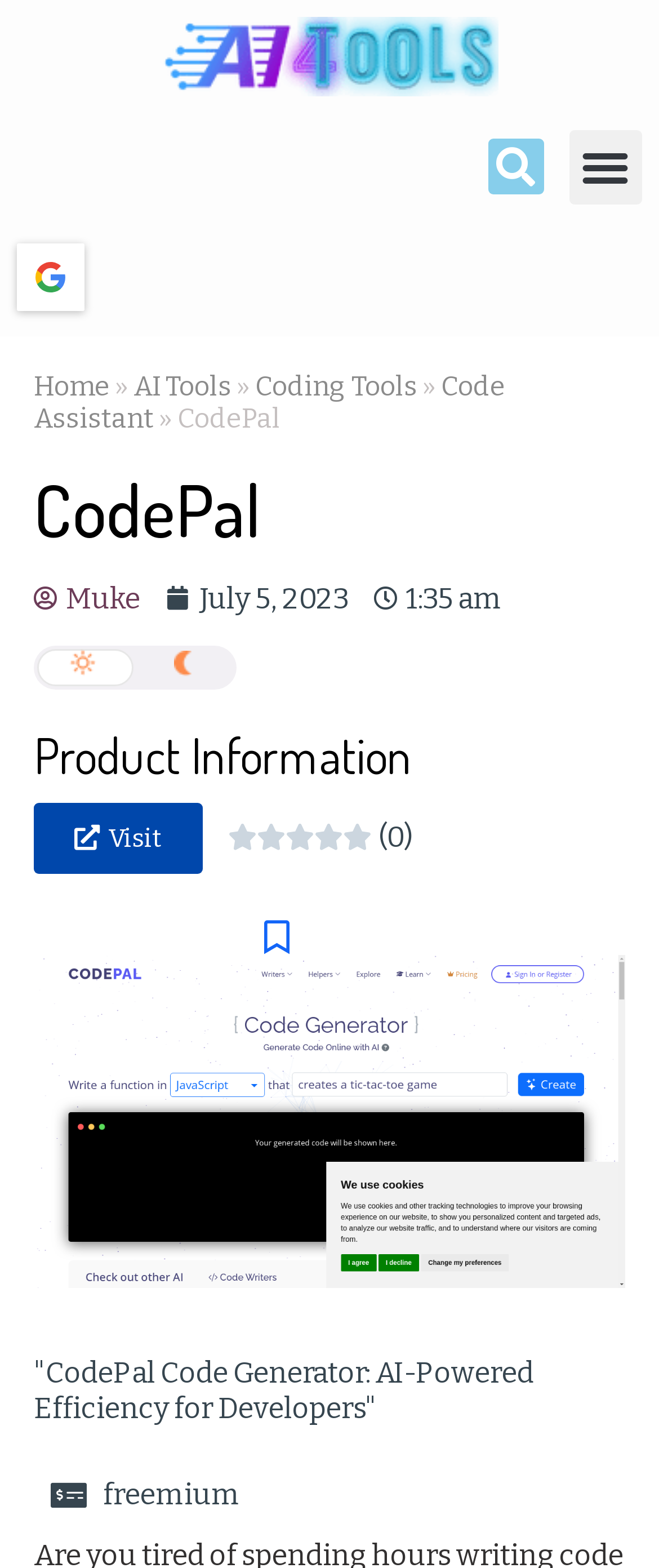Explain the features and main sections of the webpage comprehensively.

The webpage is about CodePal Code Generator, an AI-powered tool for developers. At the top left corner, there is a logo of AI4Tools Website, accompanied by a search bar and a menu toggle button. Below the logo, there are navigation links, including "Home", "AI Tools", "Coding Tools", "Code Assistant", and "CodePal". 

The main content of the webpage is divided into two sections. The left section contains a heading "CodePal" and a subheading with the name "Muke" and a date "July 5, 2023" along with a time "1:35 am". There are also two small images above the subheading. 

The right section is dedicated to product information, featuring a heading "Product Information" and a link to "Visit" the product. Below the link, there is a rating system with 0.0/5 rating, accompanied by a small icon. The section also includes a text "(0)" and an image of the CodePal Code Generator interface generating code, which takes up most of the right section.

At the bottom of the webpage, there is a heading with a descriptive text "CodePal Code Generator: AI-Powered Efficiency for Developers". Below the heading, there is a text "freemium" and an image of a cross mark, followed by a message "Please Login to Bookmark!".